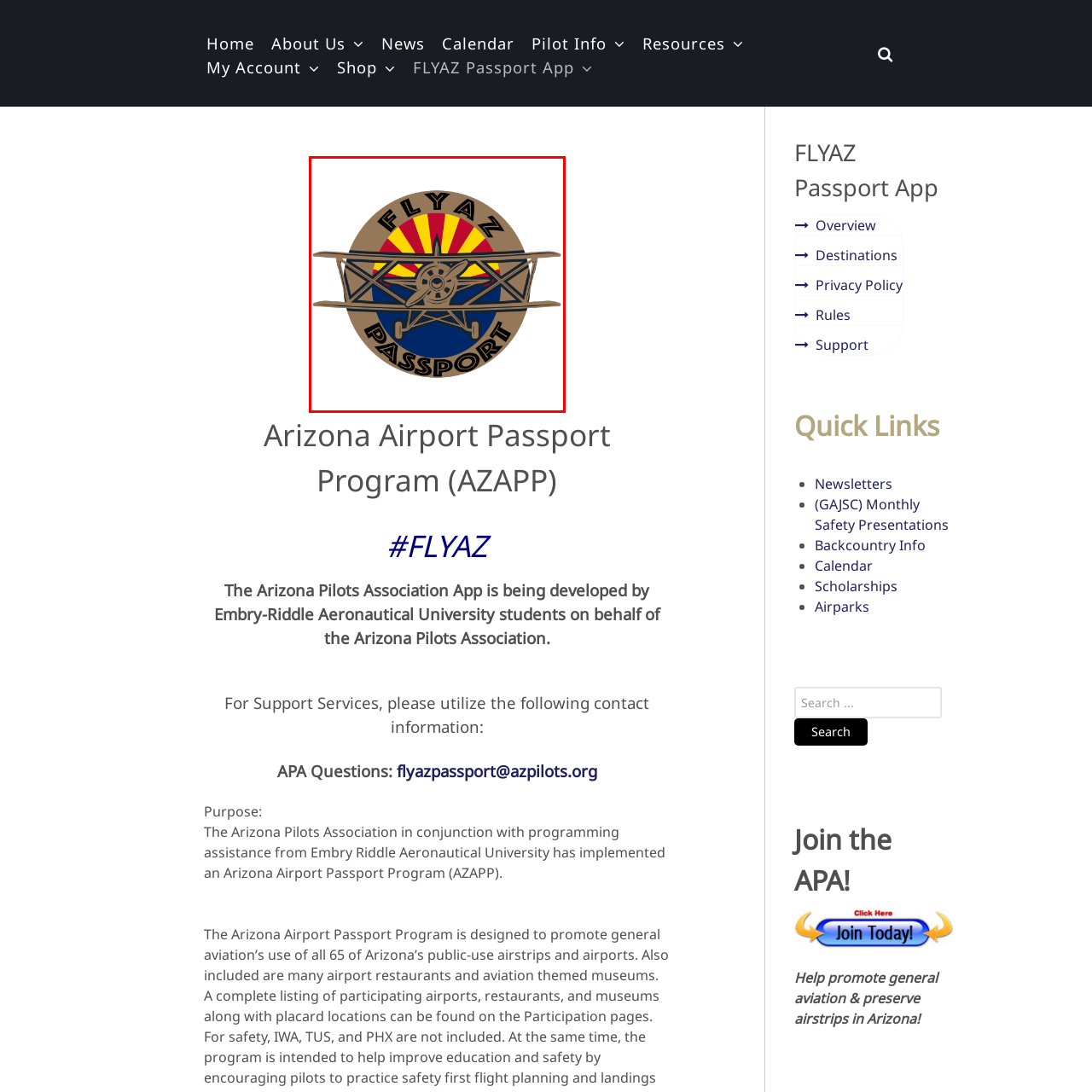Provide a thorough description of the scene captured within the red rectangle.

The image features the logo for the FLYAZ Passport program, which is associated with the Arizona Pilots Association. The design showcases a vintage biplane, prominently centered within a circular emblem. The background is a mix of the state’s colors, with a stylized sun radiating red and yellow rays above a deep blue horizon, representing Arizona’s iconic landscape. Beneath the plane, the word "PASSPORT" is boldly inscribed, reinforcing the program's theme of exploration and aviation. This logo signifies a commitment to promoting general aviation and enhancing the flying experience in Arizona.